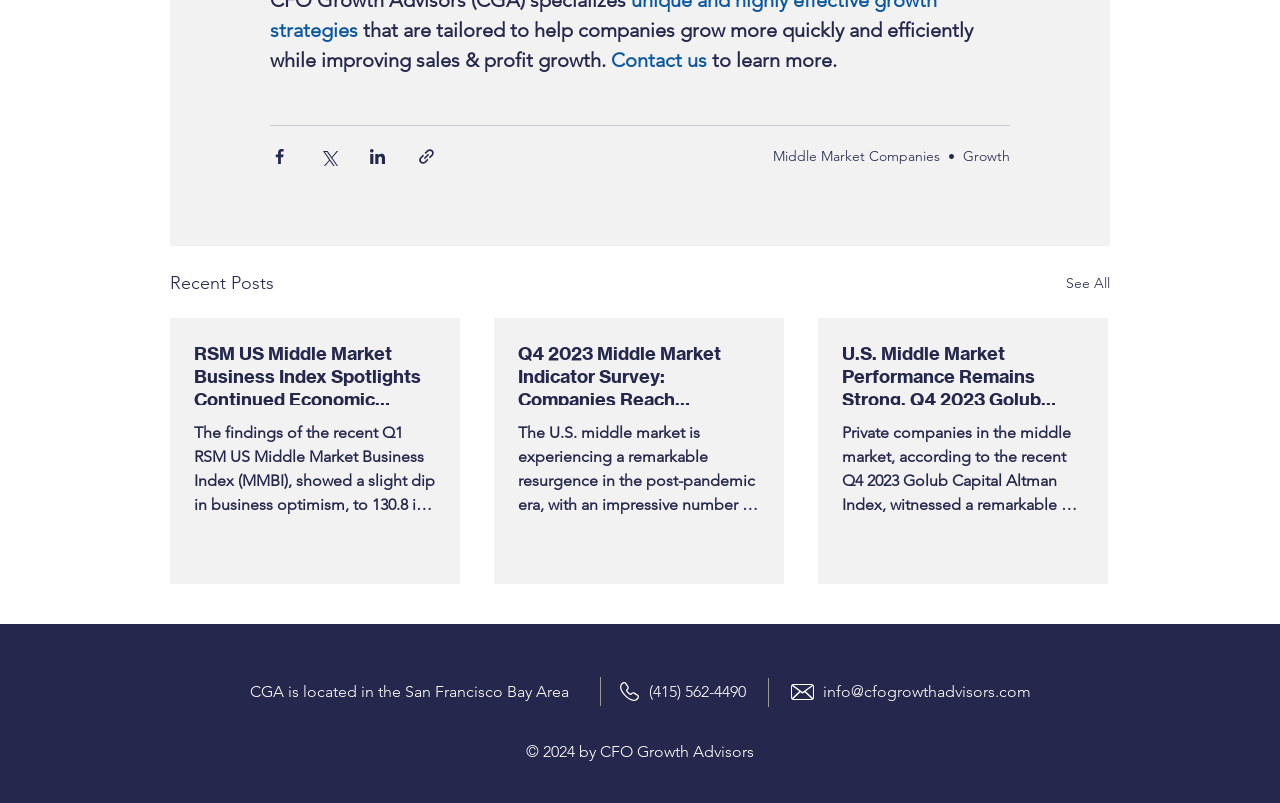Determine the bounding box coordinates of the clickable element to achieve the following action: 'Contact us'. Provide the coordinates as four float values between 0 and 1, formatted as [left, top, right, bottom].

[0.477, 0.06, 0.552, 0.09]